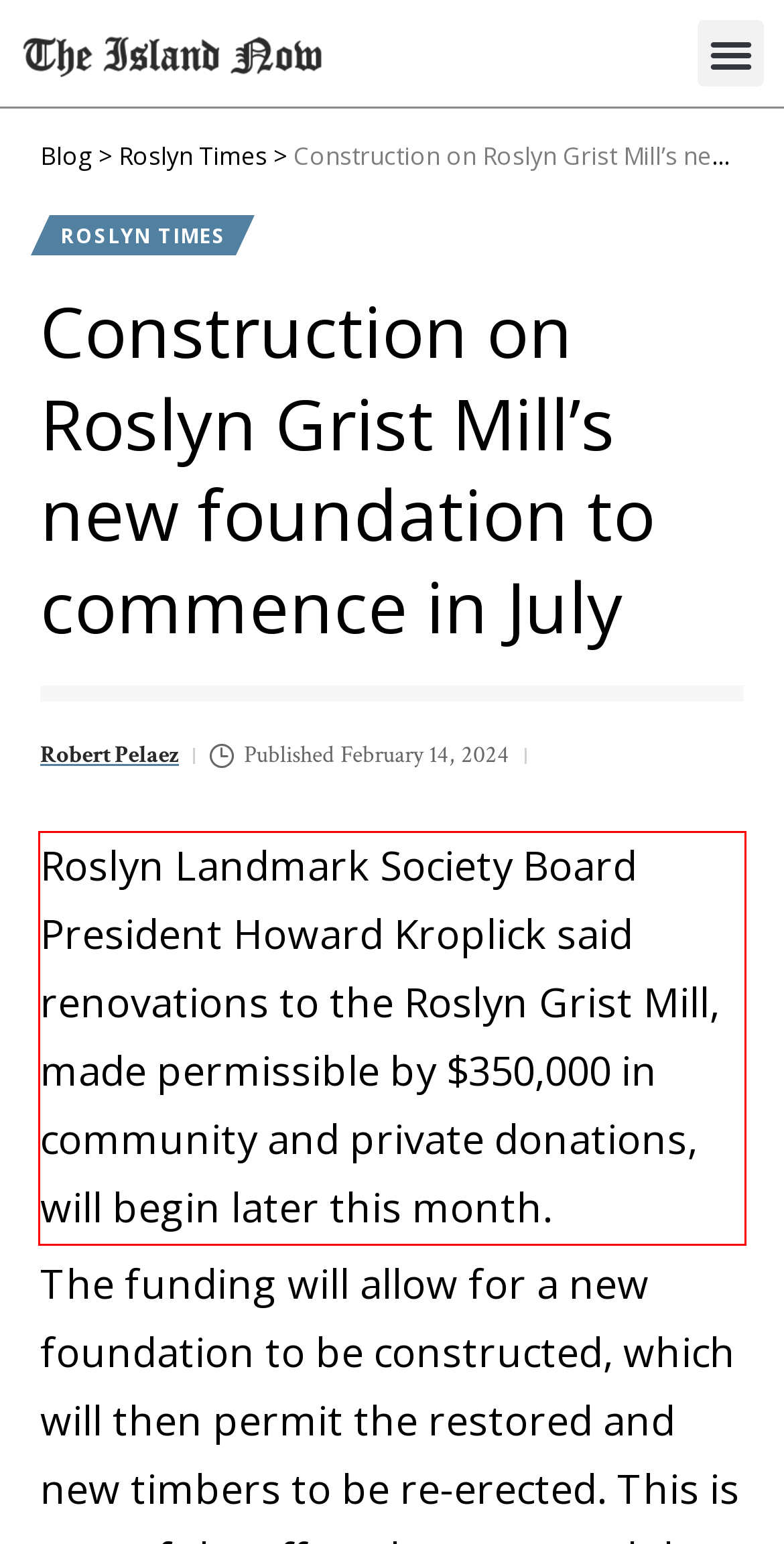Given a screenshot of a webpage, identify the red bounding box and perform OCR to recognize the text within that box.

Roslyn Landmark Society Board President Howard Kroplick said renovations to the Roslyn Grist Mill, made permissible by $350,000 in community and private donations, will begin later this month.